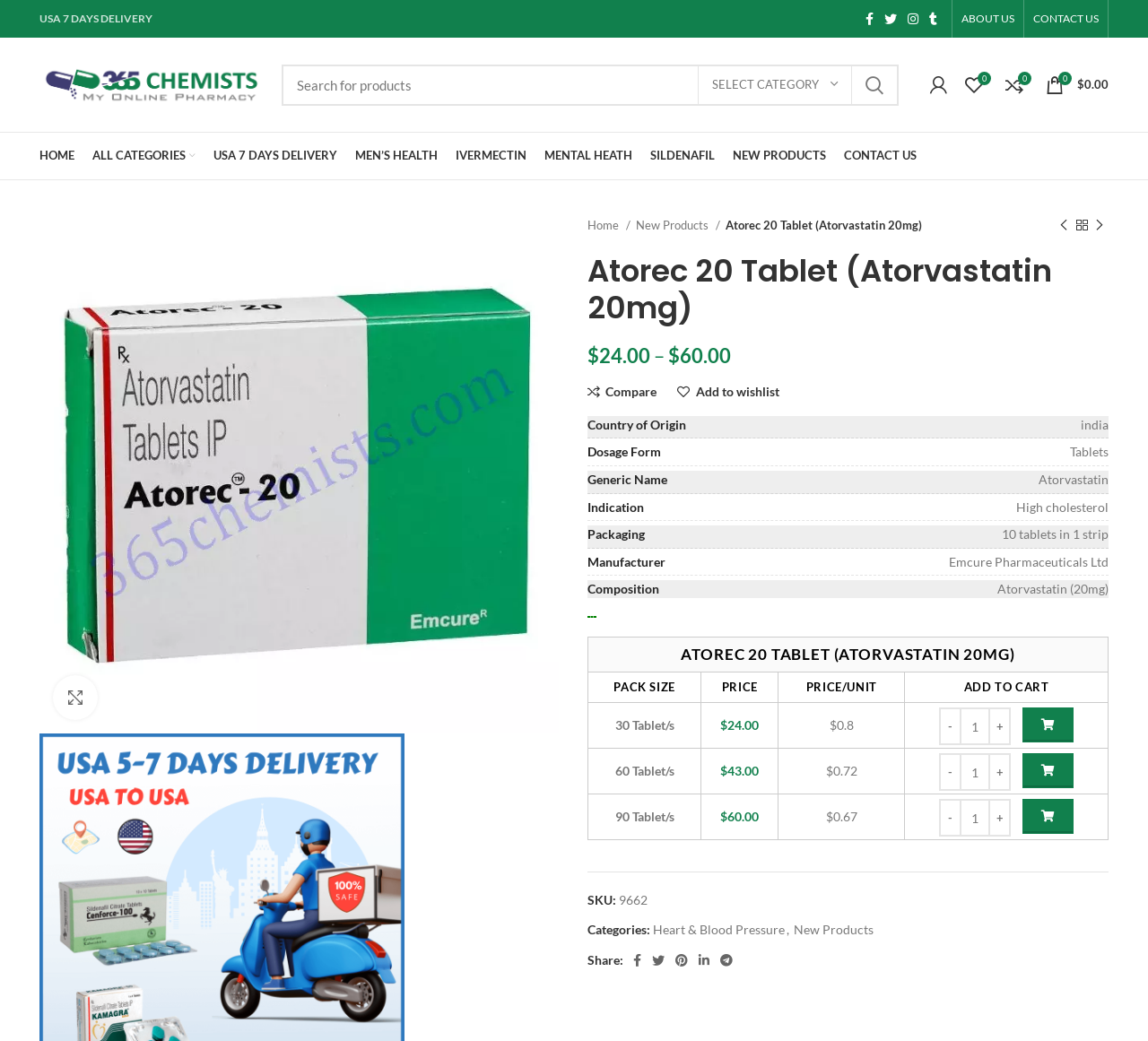Provide a single word or phrase answer to the question: 
What is the dosage form of Atorec 20 Tablet?

Tablets